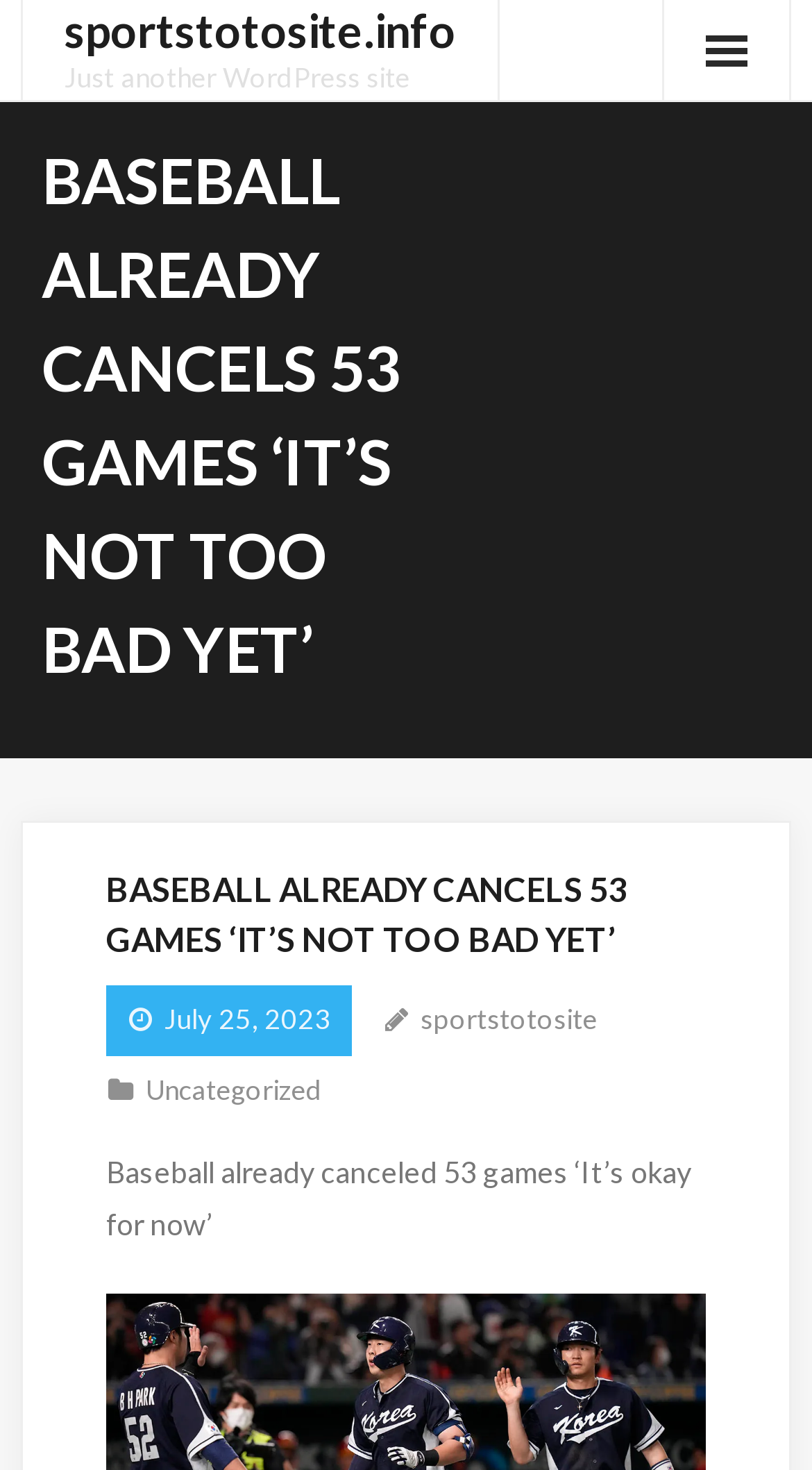How many games were canceled?
Answer with a single word or phrase by referring to the visual content.

53